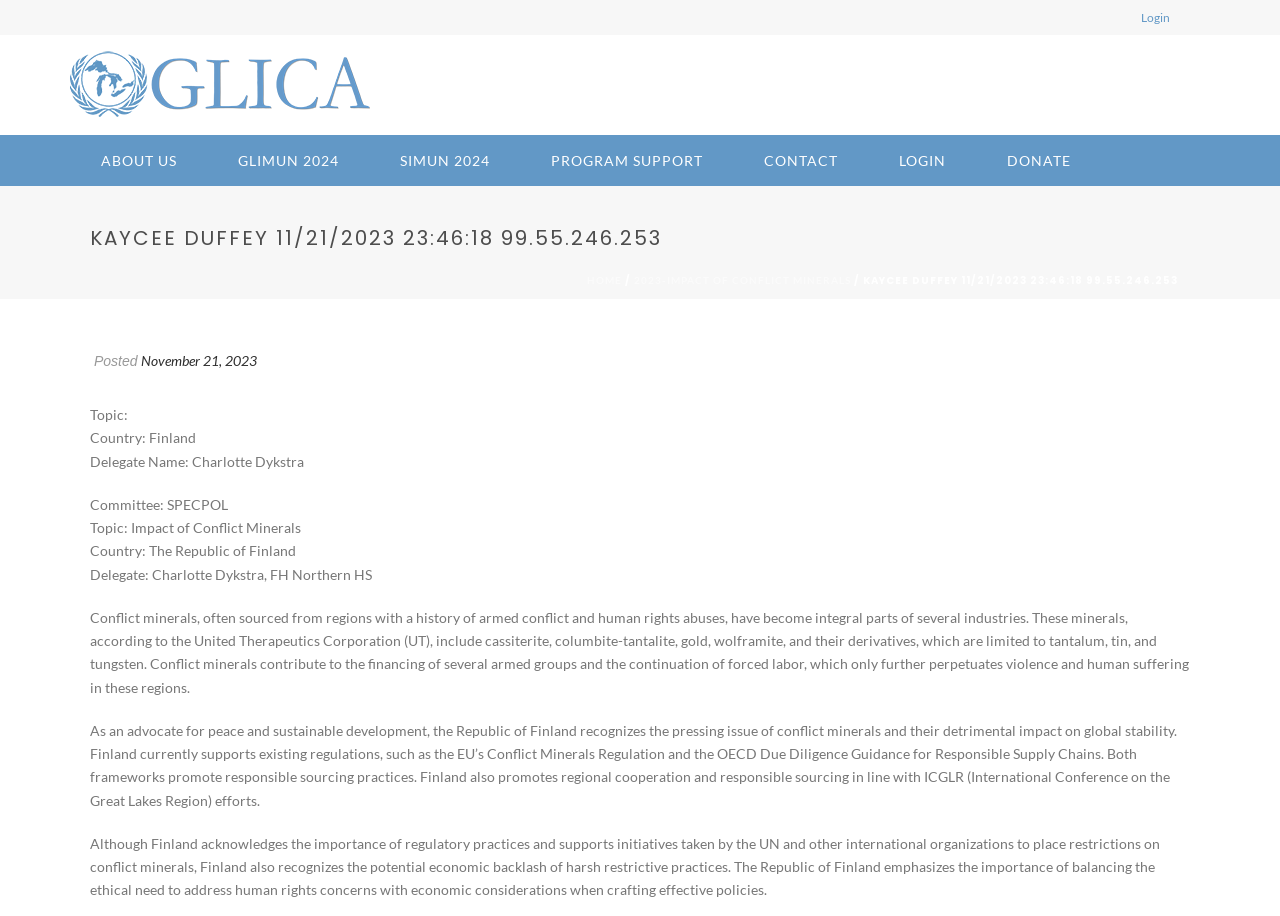Predict the bounding box coordinates of the UI element that matches this description: "About Us". The coordinates should be in the format [left, top, right, bottom] with each value between 0 and 1.

[0.055, 0.147, 0.162, 0.203]